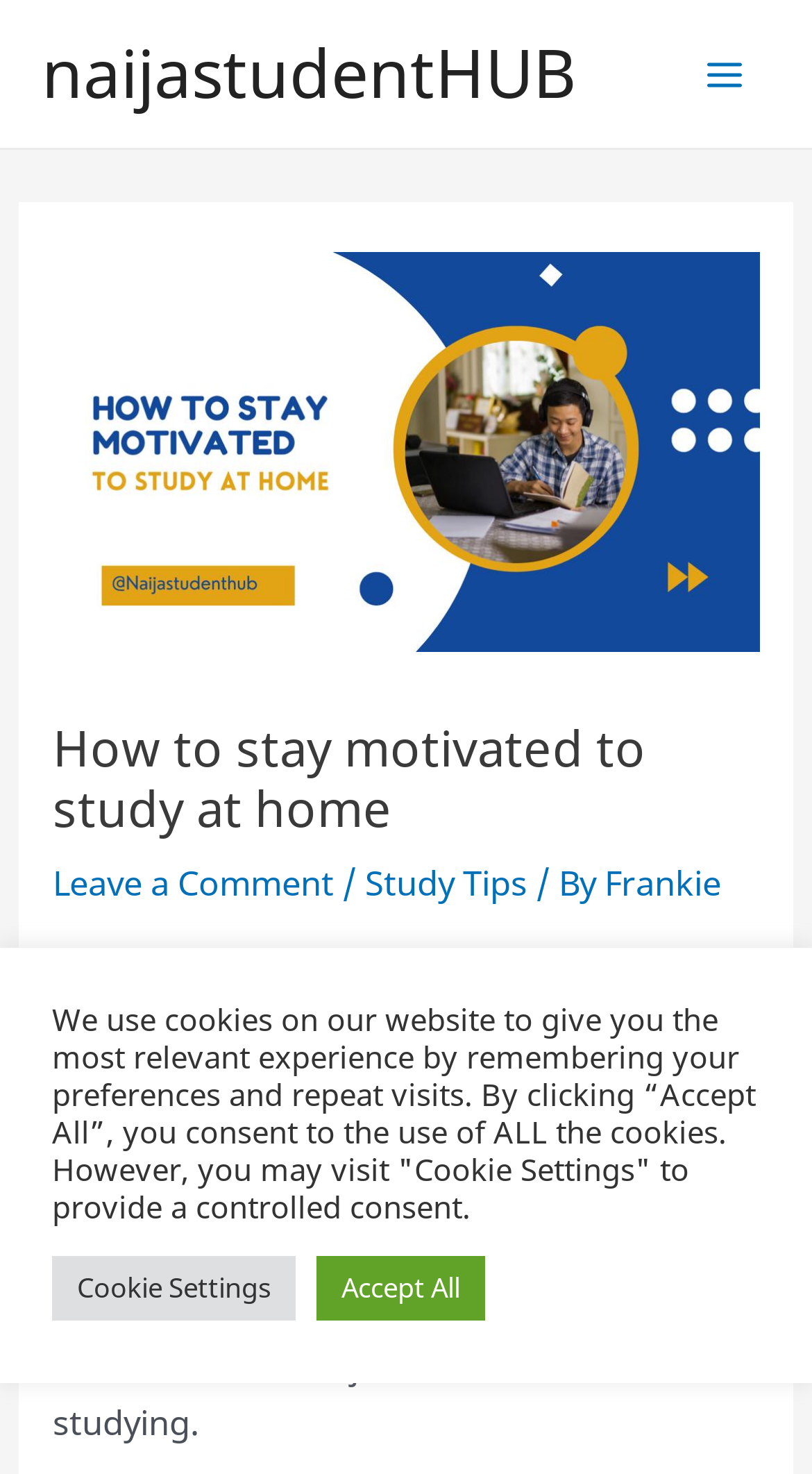Locate the primary heading on the webpage and return its text.

How to stay motivated to study at home